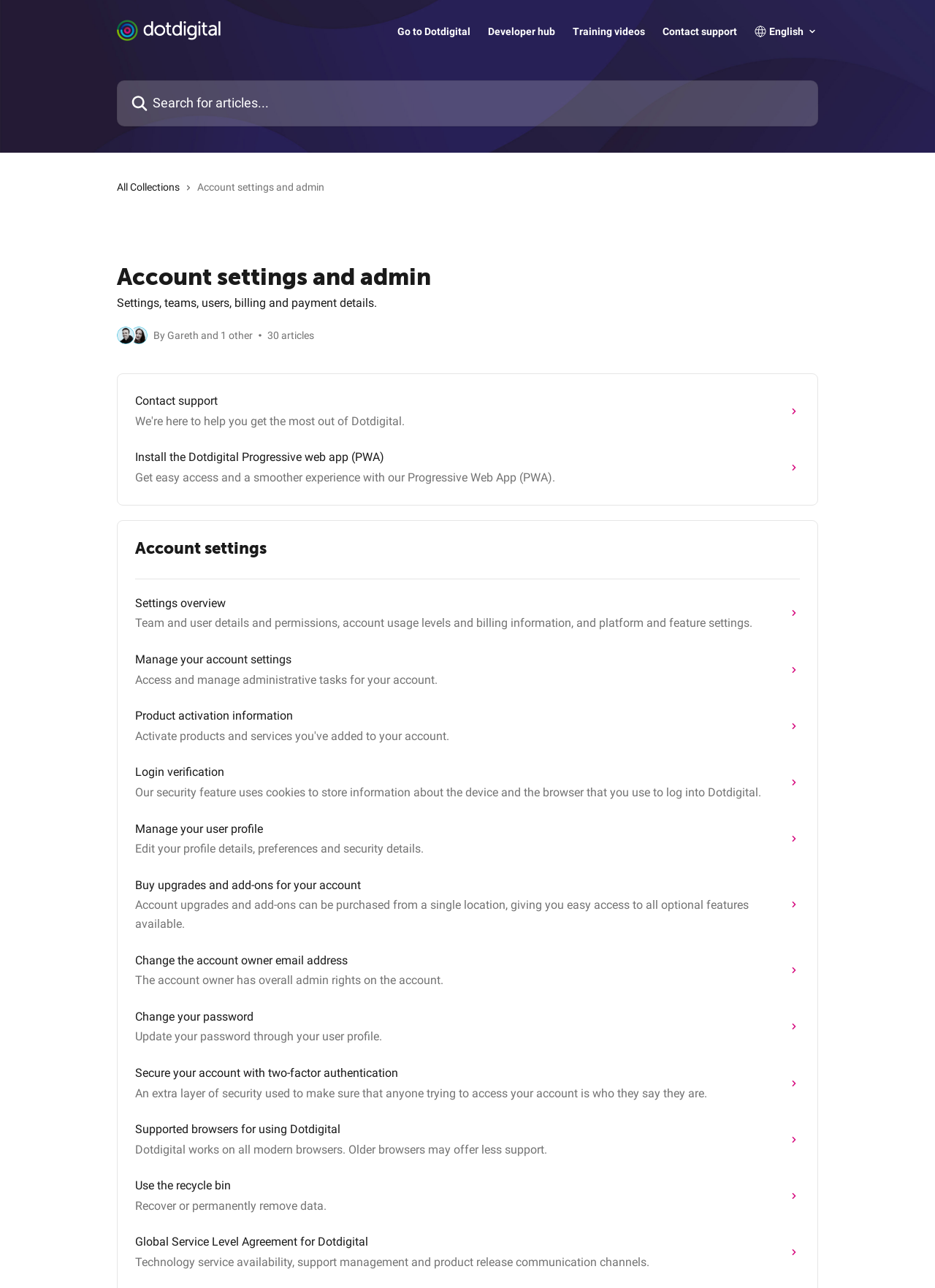Pinpoint the bounding box coordinates for the area that should be clicked to perform the following instruction: "View settings overview".

[0.135, 0.454, 0.865, 0.498]